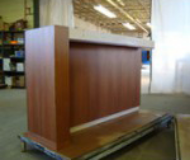Detail every aspect of the image in your caption.

This image showcases a beautifully crafted wooden countertop or bar, likely part of a custom cabinetry project. The piece features a rich, warm wood finish, highlighting the craftsmanship involved in its production. It appears to be in a spacious workshop setting, indicated by the blurred background, which includes shelving and other materials typical of a facility focused on cabinetry. This piece exemplifies the high volume capabilities mentioned, emphasizing the attention to detail and the ability to handle diverse projects, from kitchen cabinets to specialized finishings, showcasing the company's expertise in production finishing.